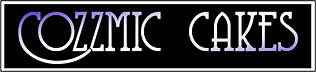Answer the question in a single word or phrase:
What is the tone conveyed by the logo's color palette?

Modern and sophisticated